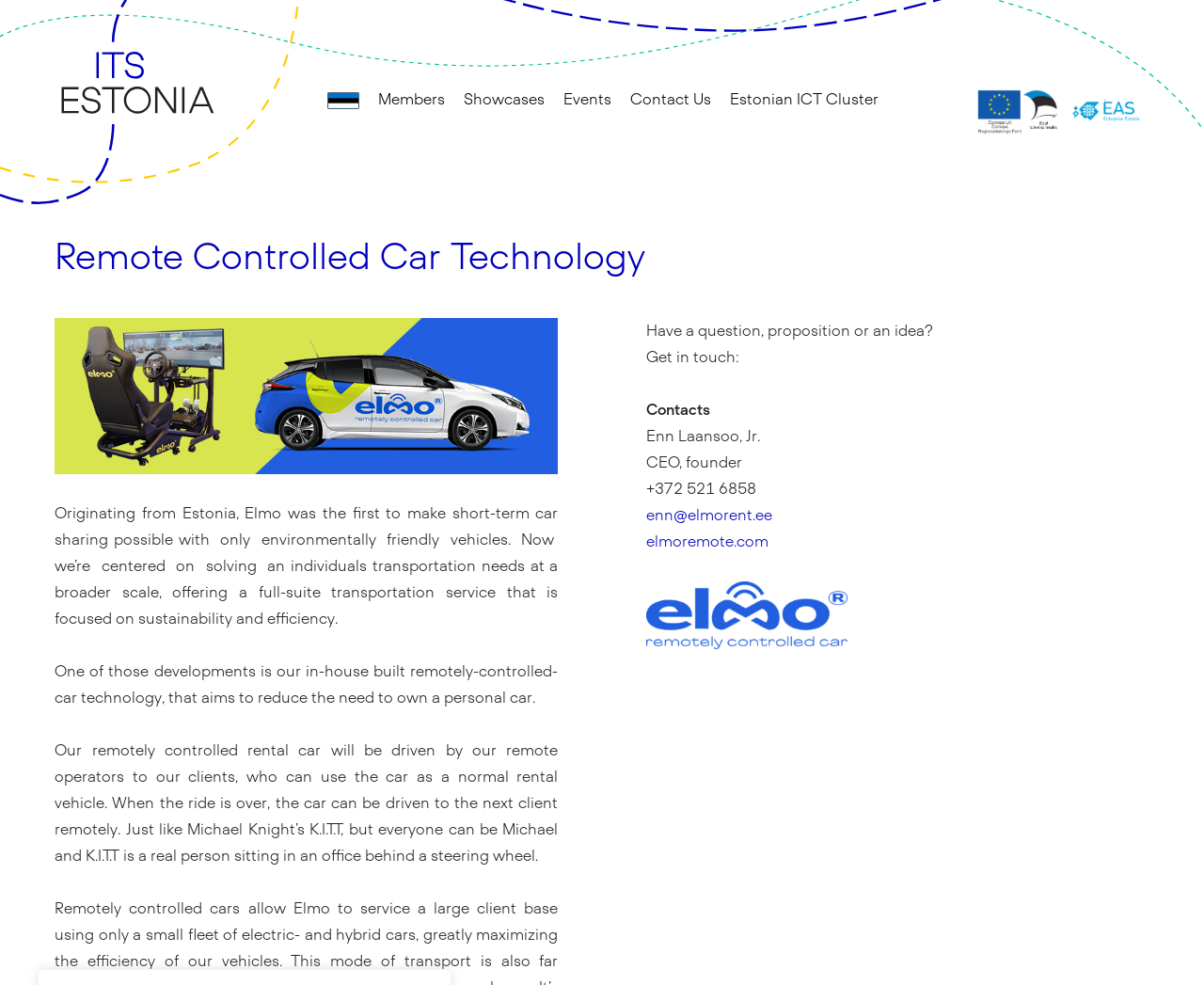Please find the bounding box coordinates for the clickable element needed to perform this instruction: "Visit Eesti page".

[0.272, 0.094, 0.299, 0.109]